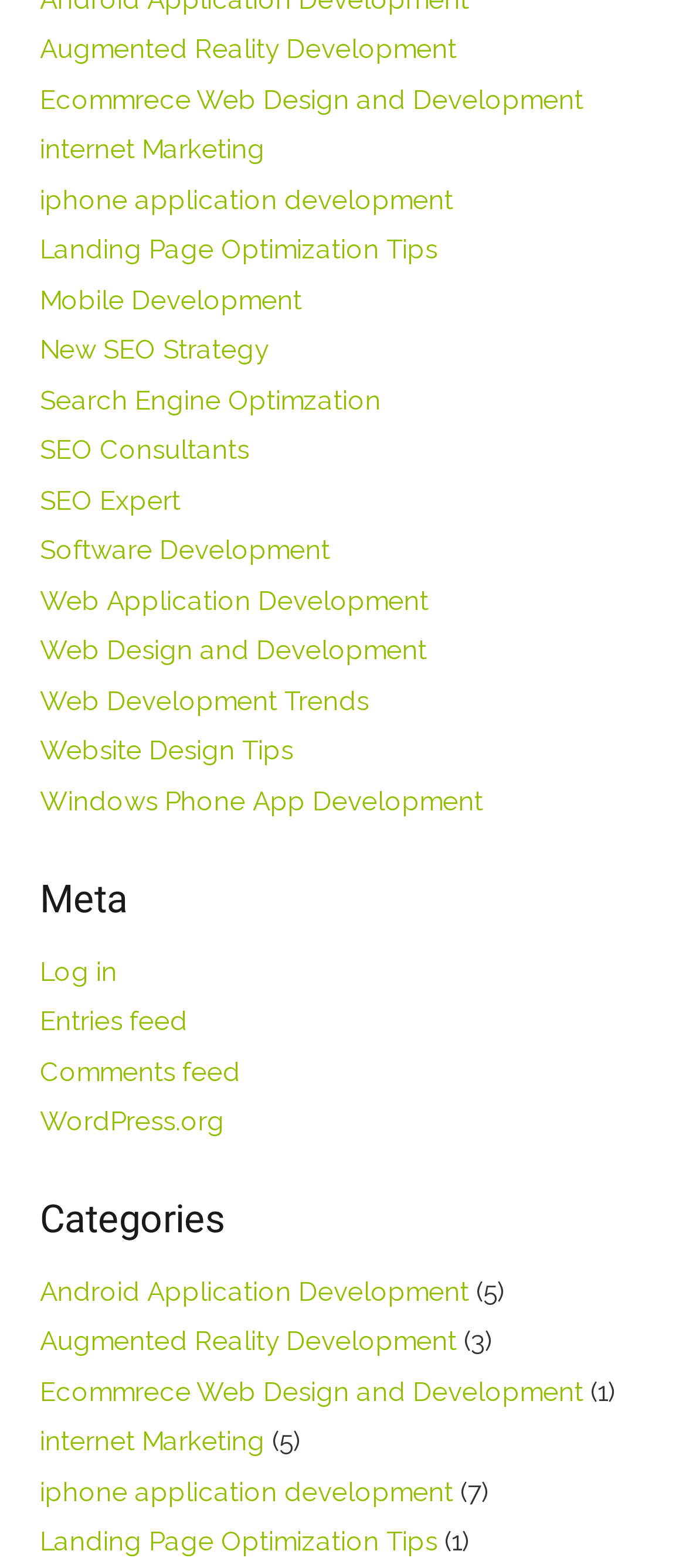What is the main topic of the links in the top section?
Using the visual information, respond with a single word or phrase.

Development and Design